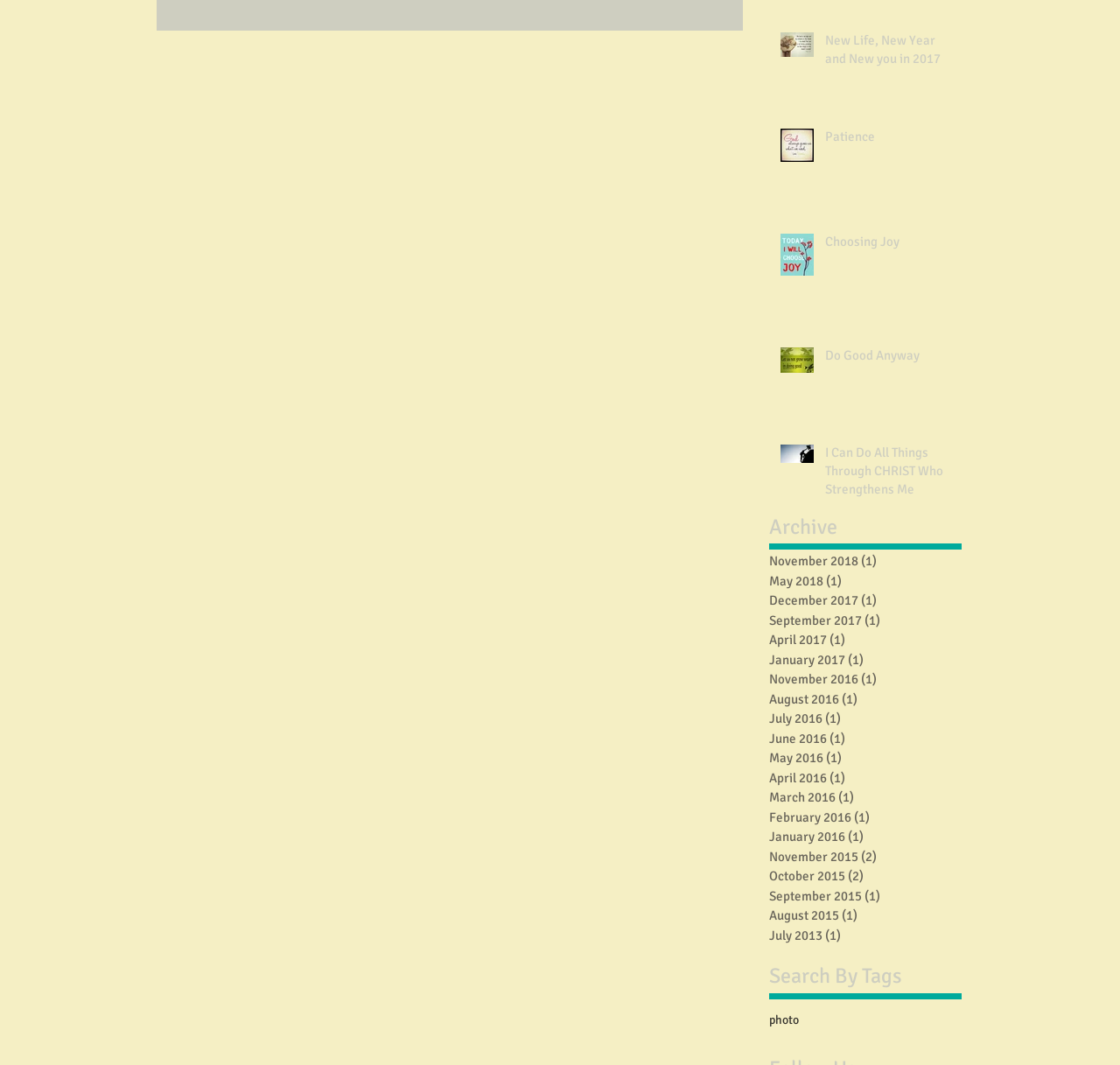What is the theme of the webpage?
Please provide a single word or phrase as your answer based on the screenshot.

Inspirational quotes